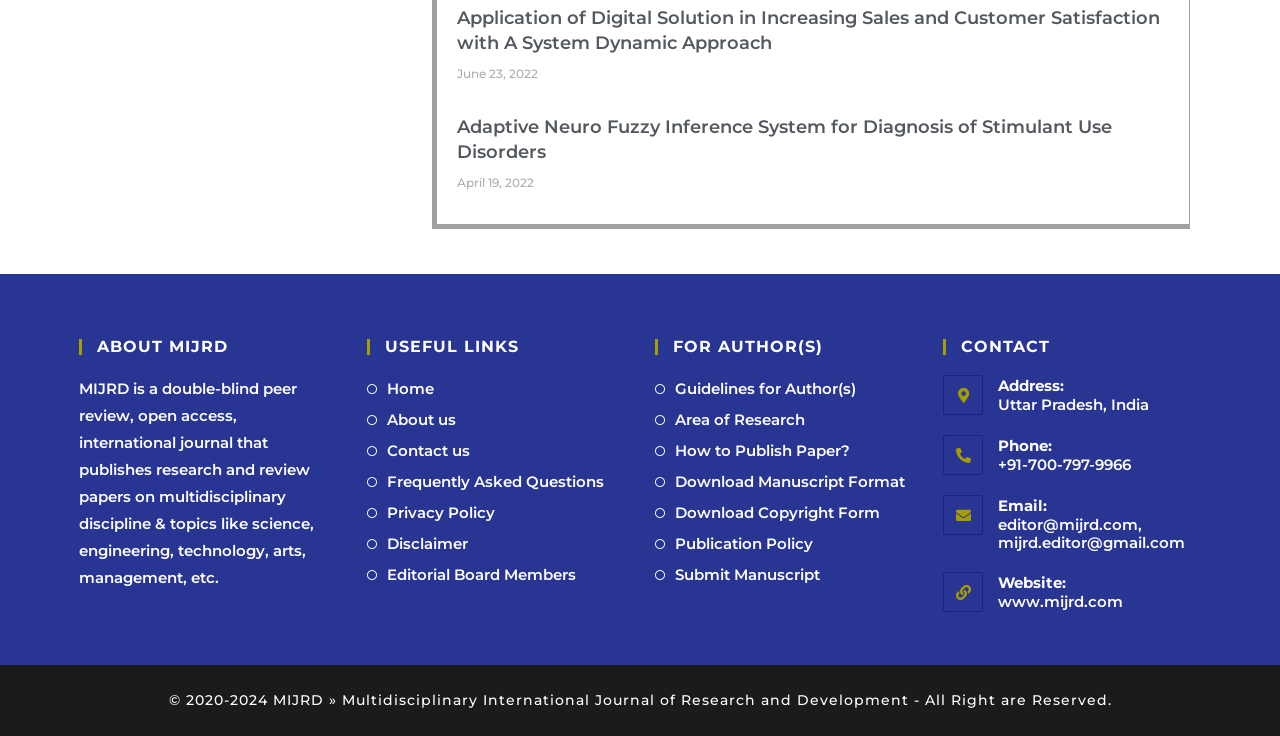Using the given element description, provide the bounding box coordinates (top-left x, top-left y, bottom-right x, bottom-right y) for the corresponding UI element in the screenshot: Download Copyright Form

[0.512, 0.678, 0.688, 0.715]